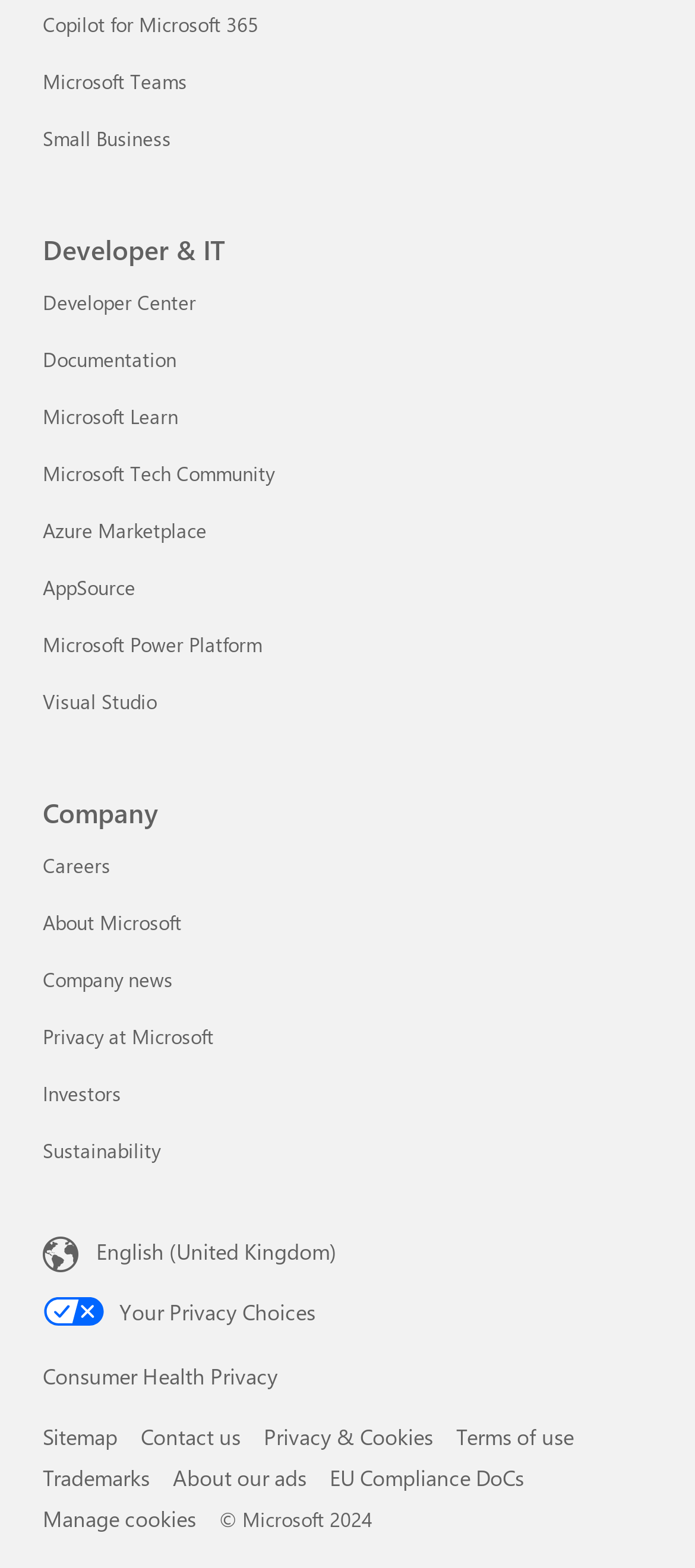Please identify the bounding box coordinates of the clickable element to fulfill the following instruction: "View Tallahassee location". The coordinates should be four float numbers between 0 and 1, i.e., [left, top, right, bottom].

None